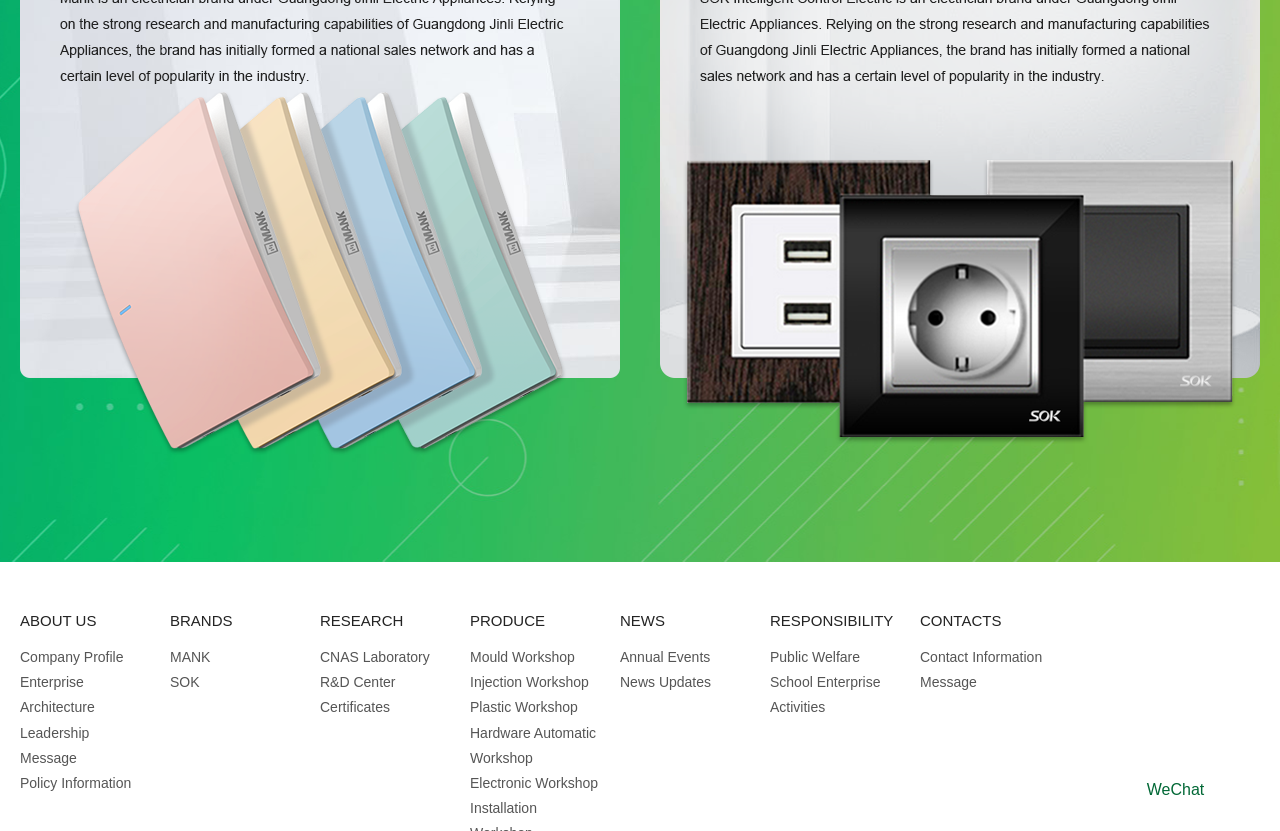Can you specify the bounding box coordinates of the area that needs to be clicked to fulfill the following instruction: "View the link posted by snokeki242"?

None